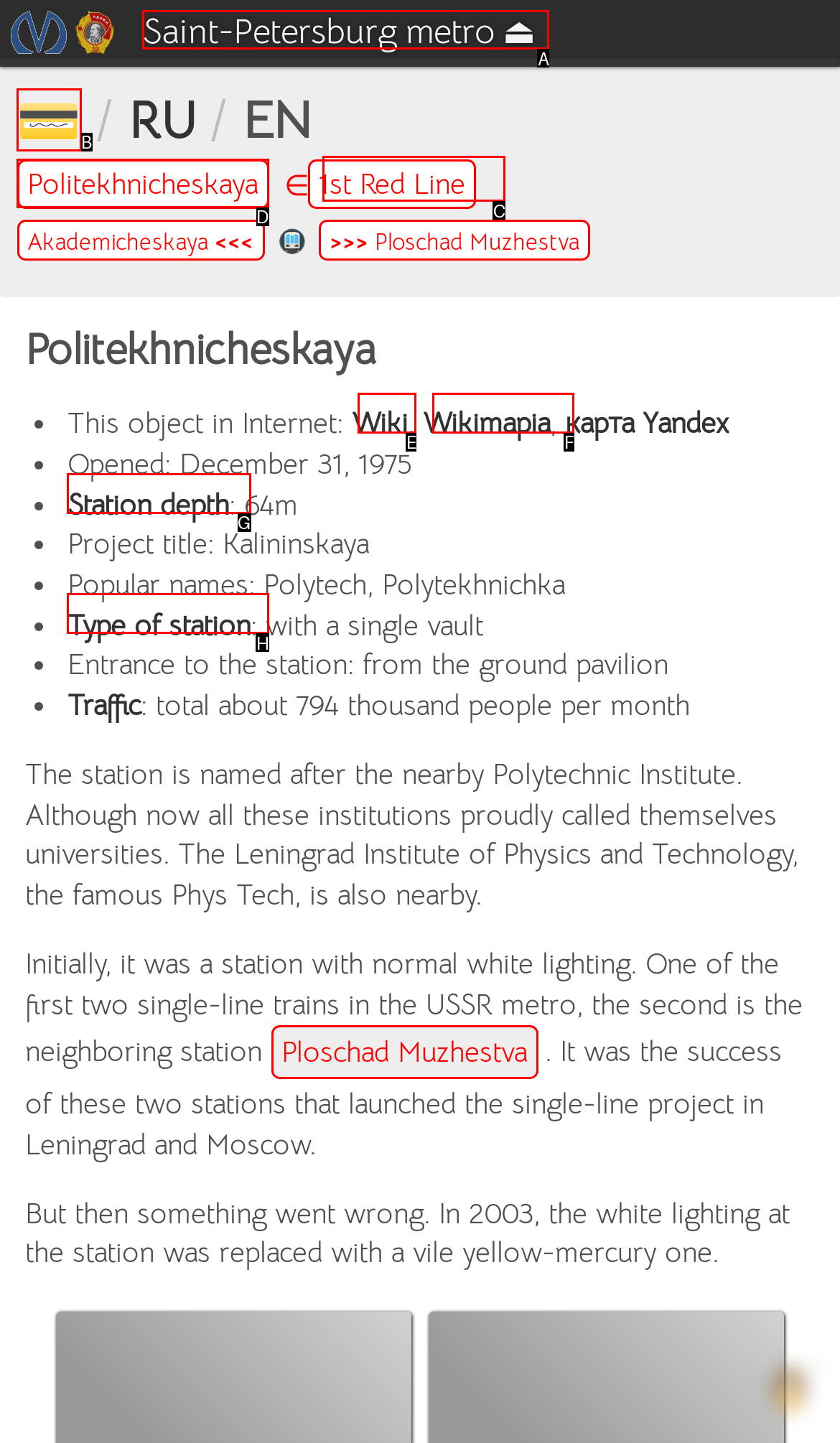Determine which option you need to click to execute the following task: View information about Politekhnicheskaya station. Provide your answer as a single letter.

D